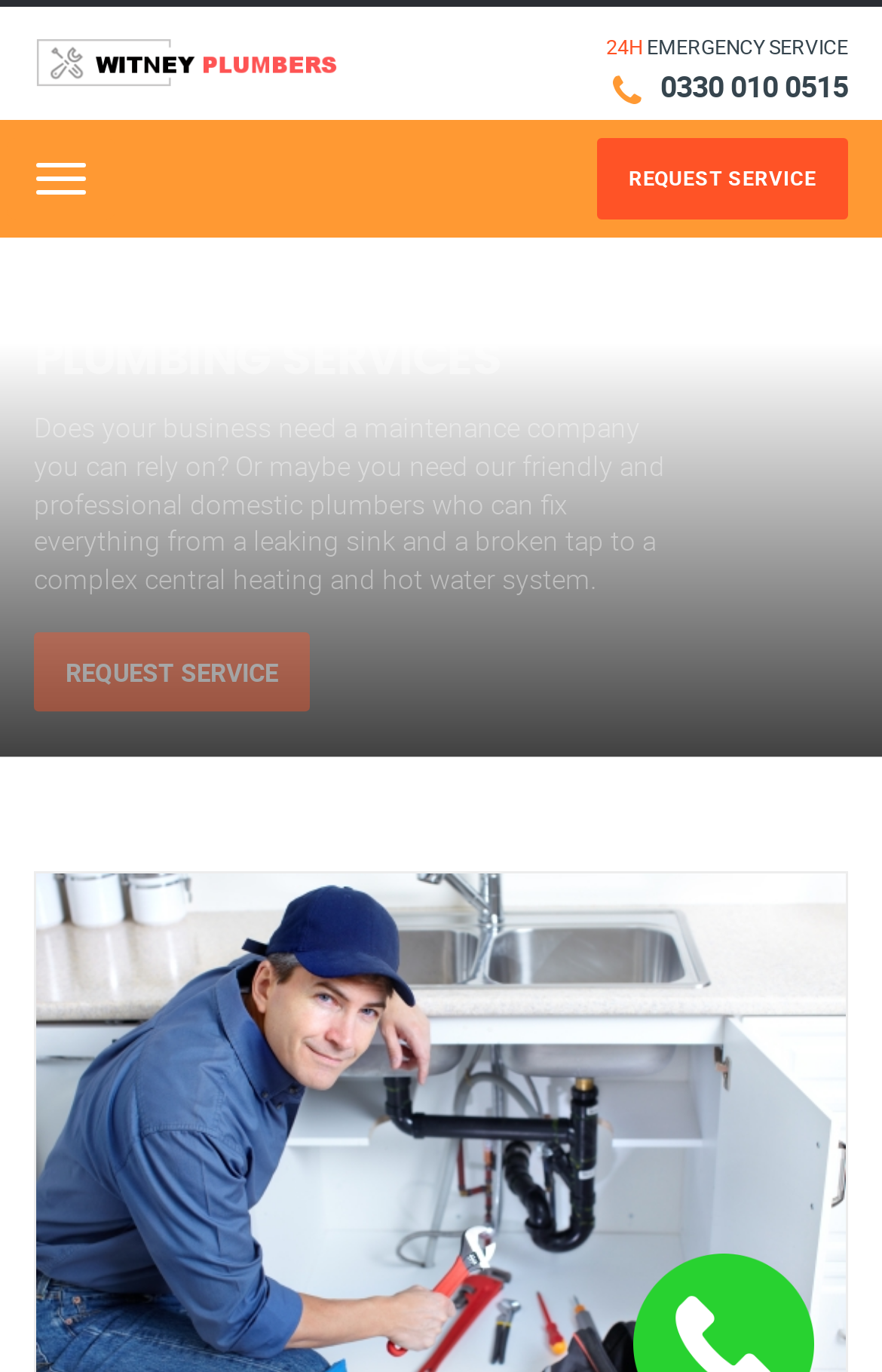Please analyze the image and give a detailed answer to the question:
What type of services does the company offer?

I found the type of services offered by the company by looking at the main heading on the webpage, which says 'DOMESTIC AND COMMERCIAL PLUMBING SERVICES'.